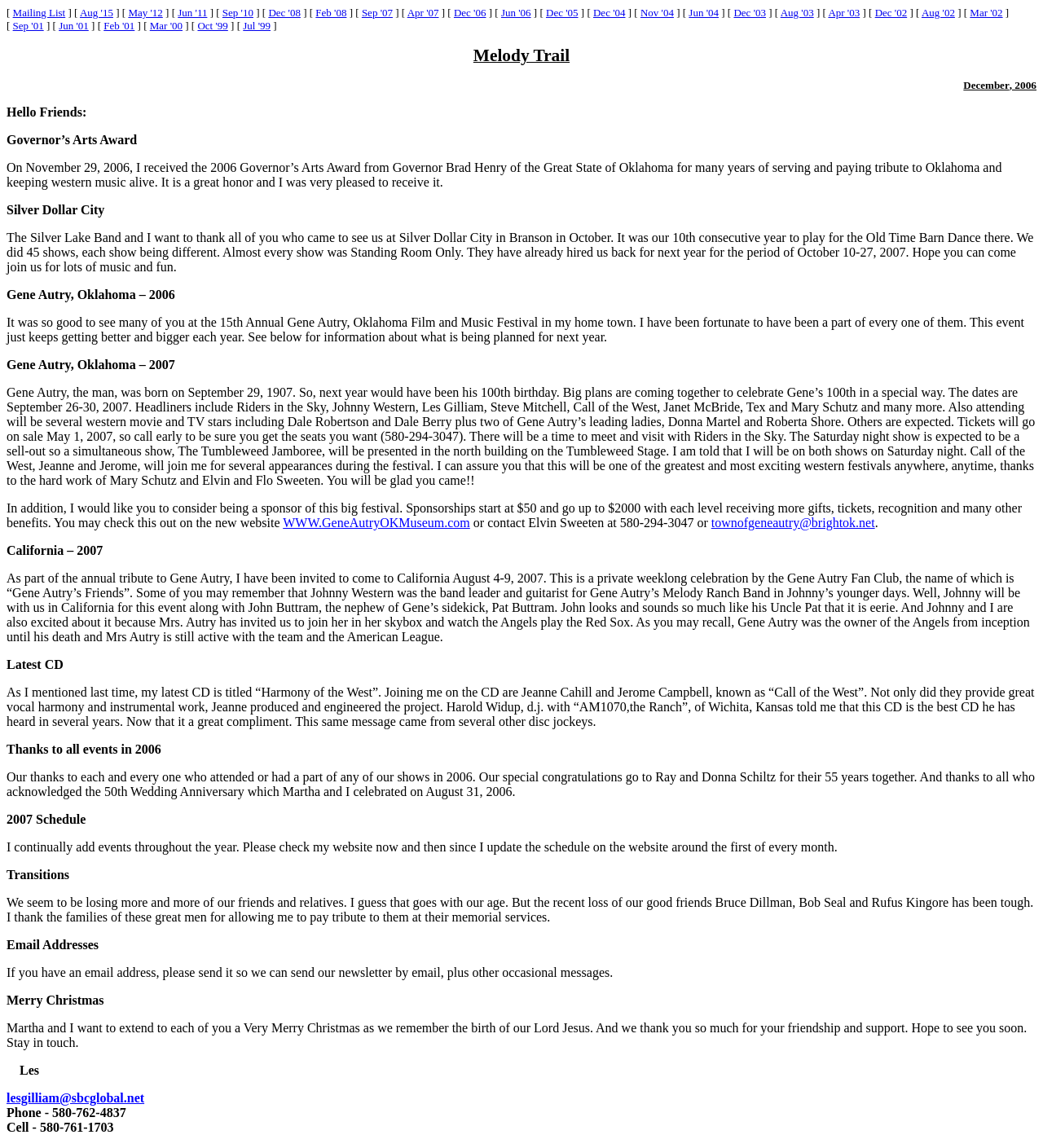Reply to the question with a single word or phrase:
What is the title of the latest CD mentioned in the webpage?

Harmony of the West